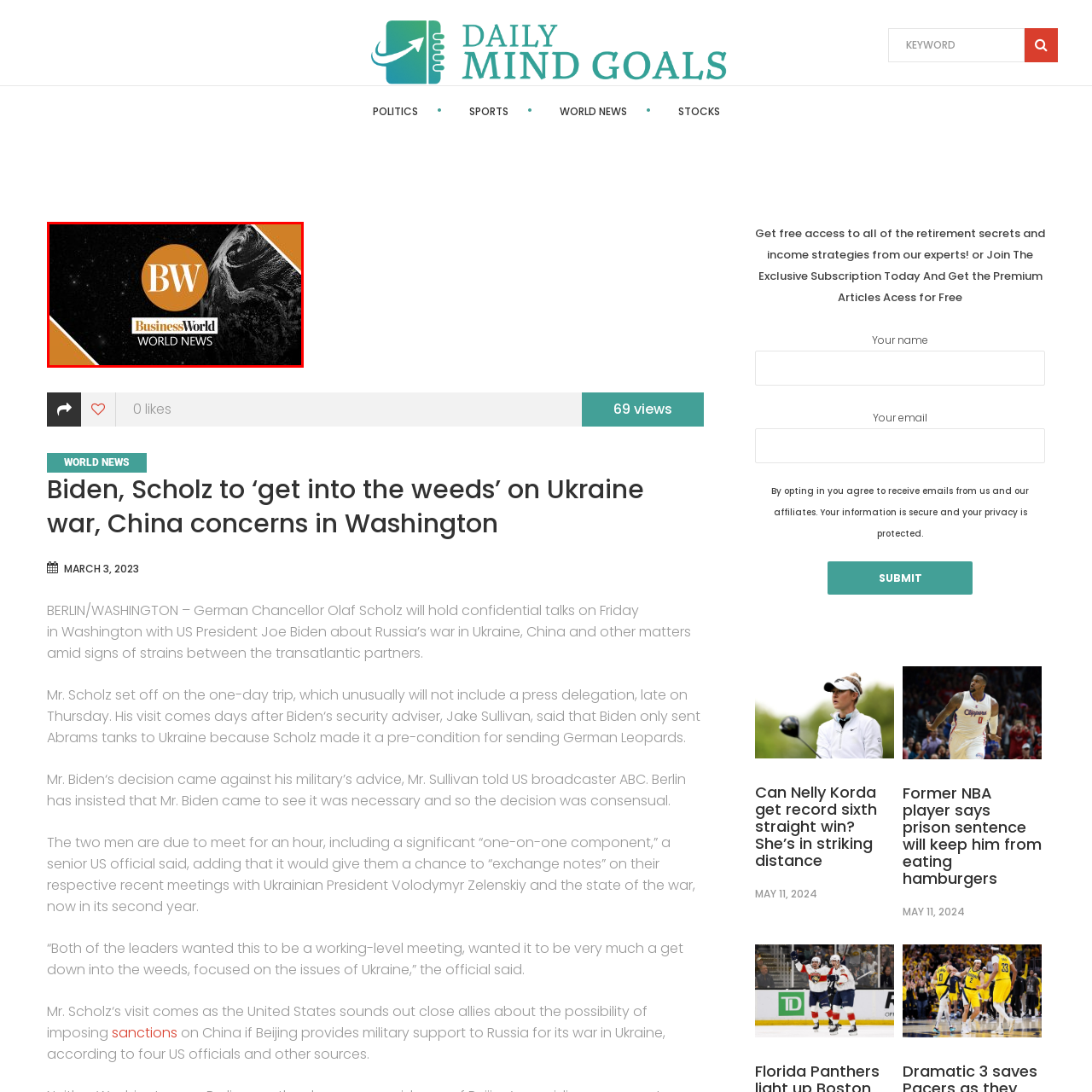Give a comprehensive description of the picture highlighted by the red border.

The image features the logo of "BusinessWorld," prominently displaying the initials "BW" in a large, bold font within an orange circular background. Below the initials, the full name "BusinessWorld" is presented in a sleek, modern font, accompanied by the text "WORLD NEWS" to highlight the focus on global news coverage. The background combines a dark, textured design symbolizing the Earth, blending elements of professionalism with a sense of broad reach and impact. This logo encapsulates the essence of a dynamic news outlet dedicated to delivering comprehensive and insightful information on world events.